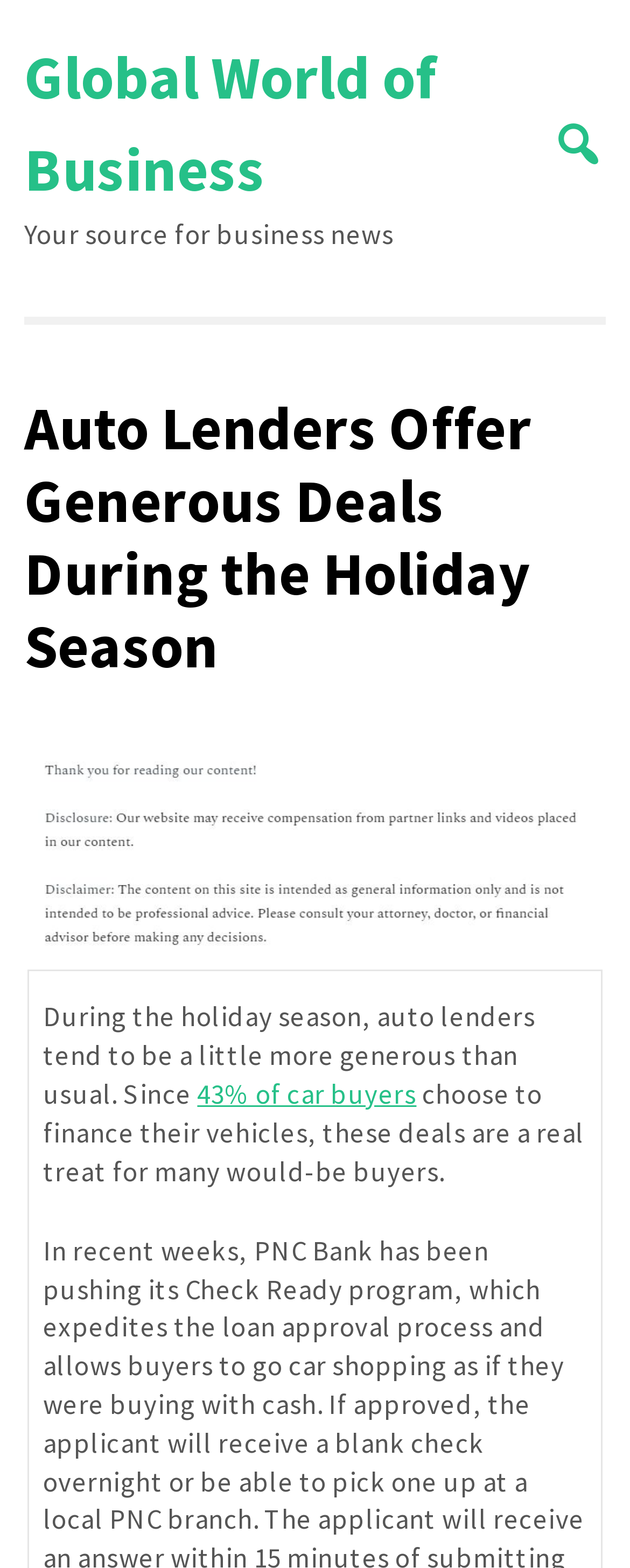Please specify the bounding box coordinates in the format (top-left x, top-left y, bottom-right x, bottom-right y), with values ranging from 0 to 1. Identify the bounding box for the UI component described as follows: Global World of Business

[0.038, 0.025, 0.694, 0.131]